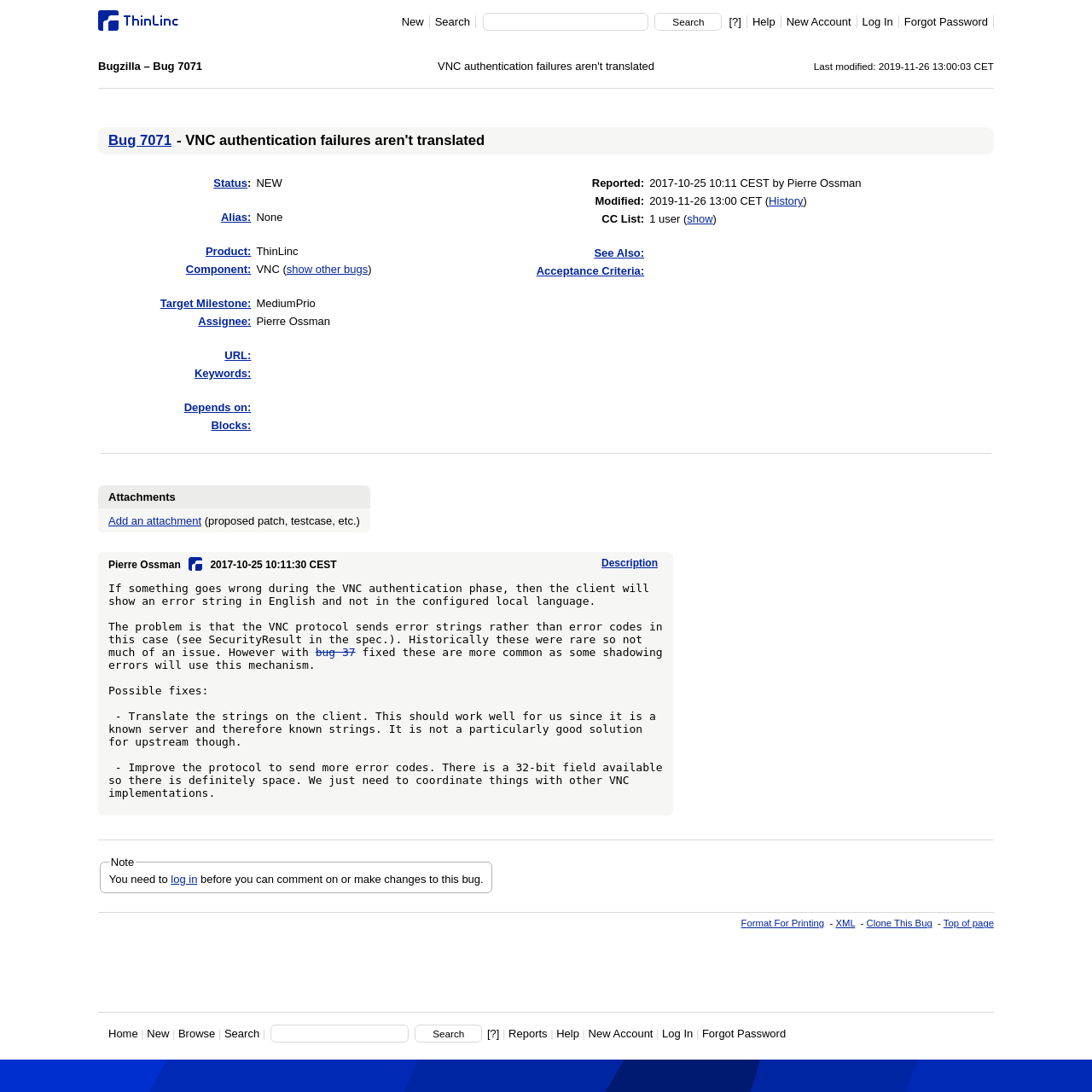Respond with a single word or phrase to the following question: Who is the assignee of this bug?

Pierre Ossman